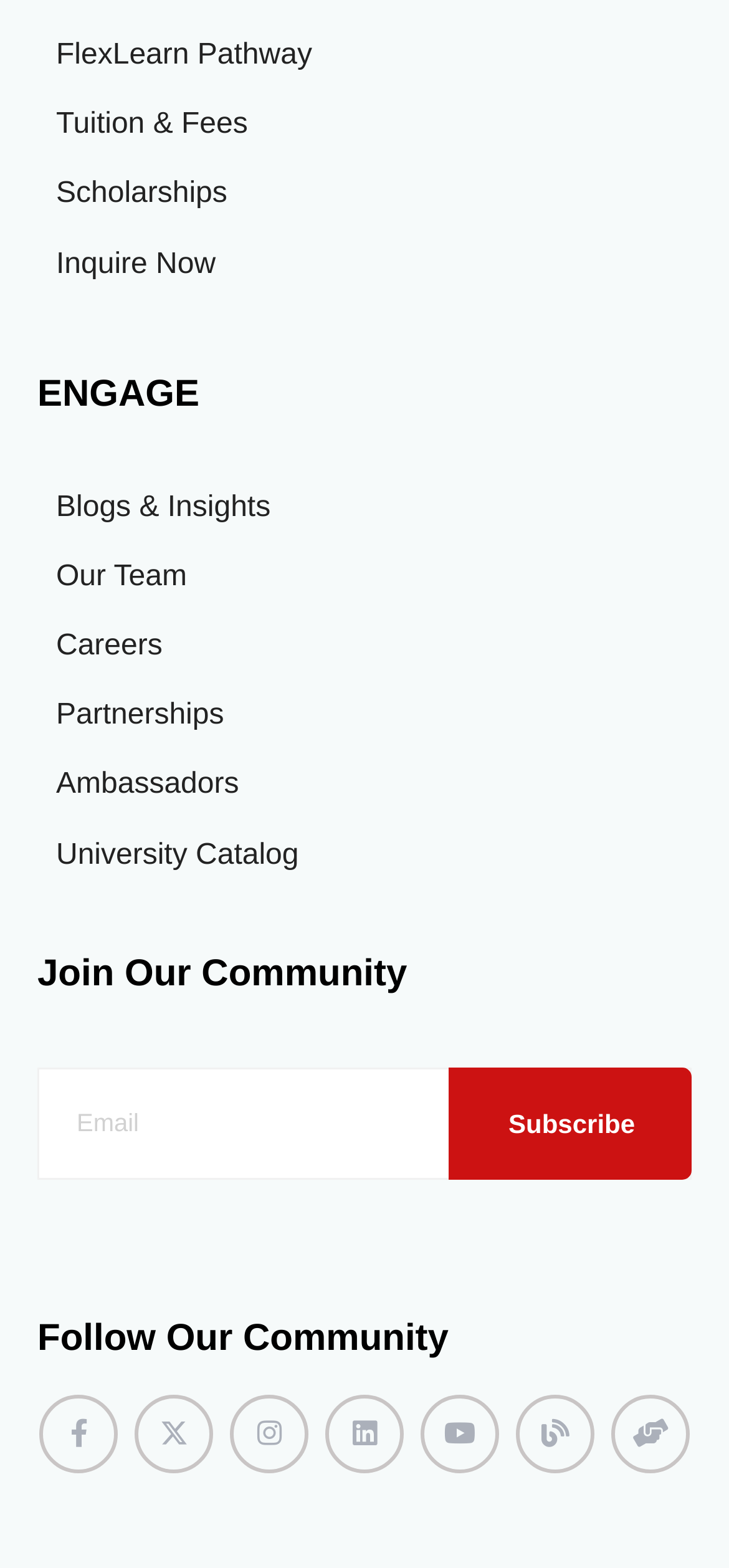Locate the bounding box coordinates of the clickable region to complete the following instruction: "Click on FlexLearn Pathway."

[0.077, 0.007, 0.428, 0.051]